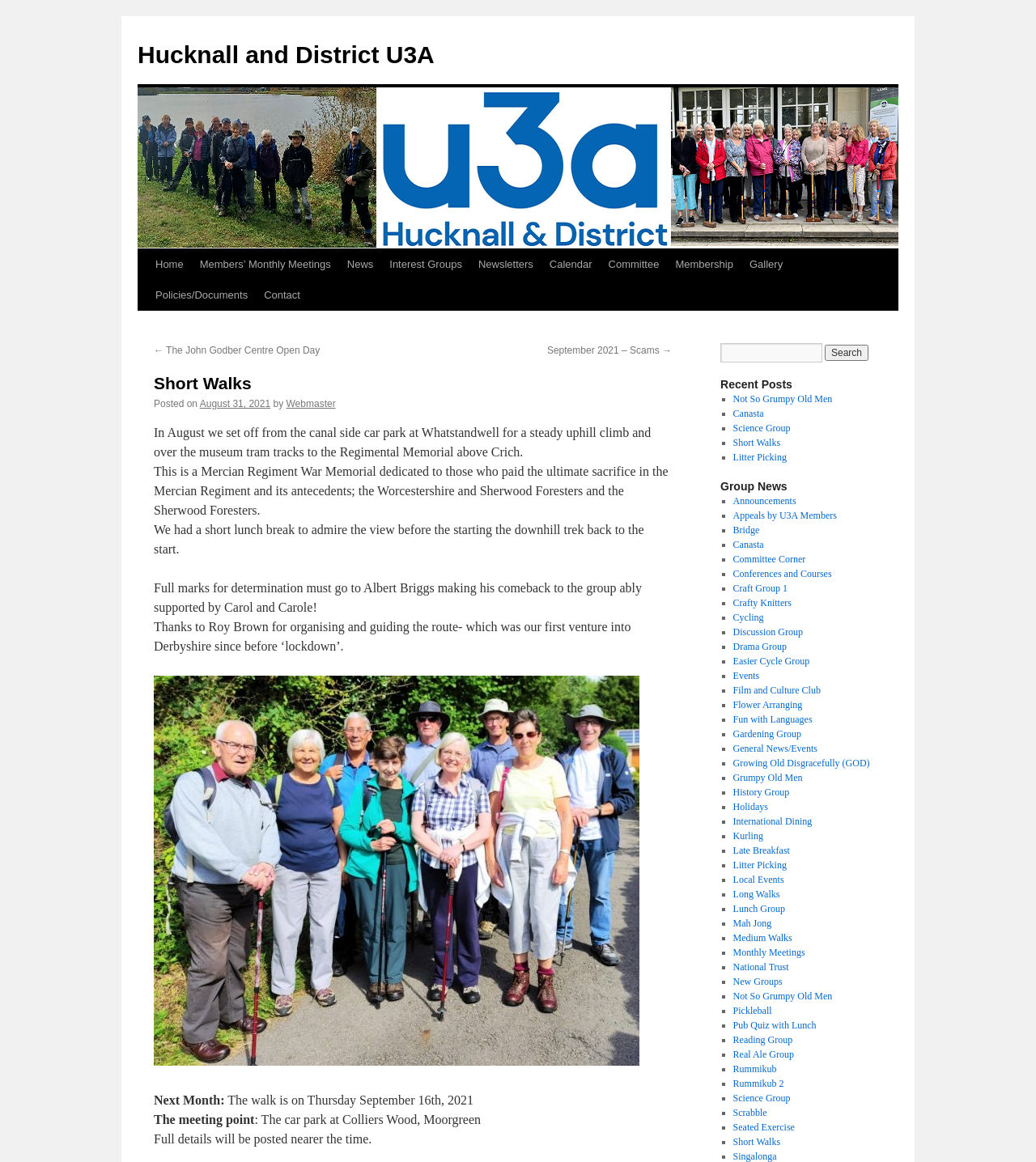Please specify the bounding box coordinates of the clickable section necessary to execute the following command: "View more information about the Users mailing list".

None